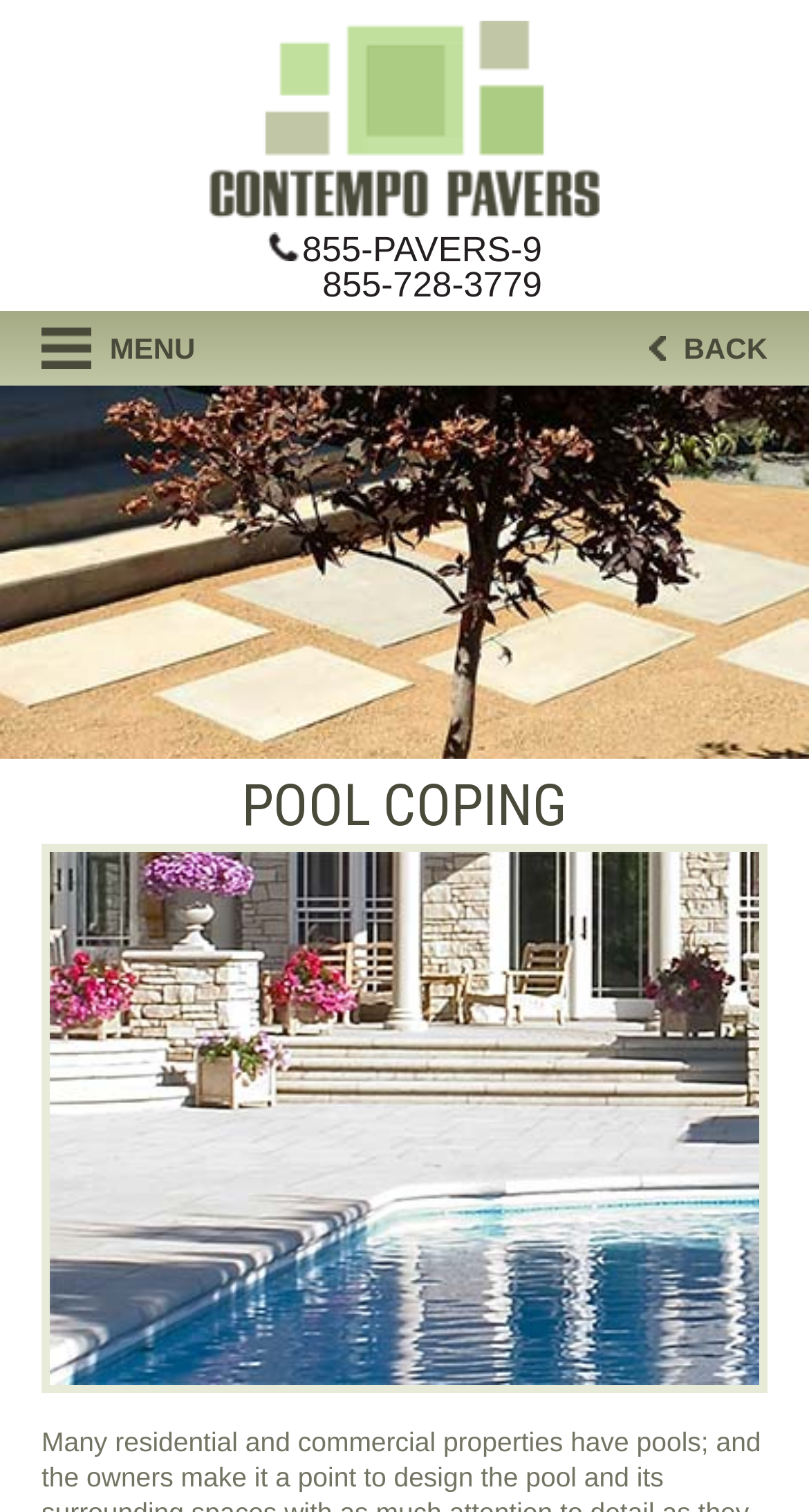Respond to the question below with a single word or phrase:
How many navigation buttons are there?

2